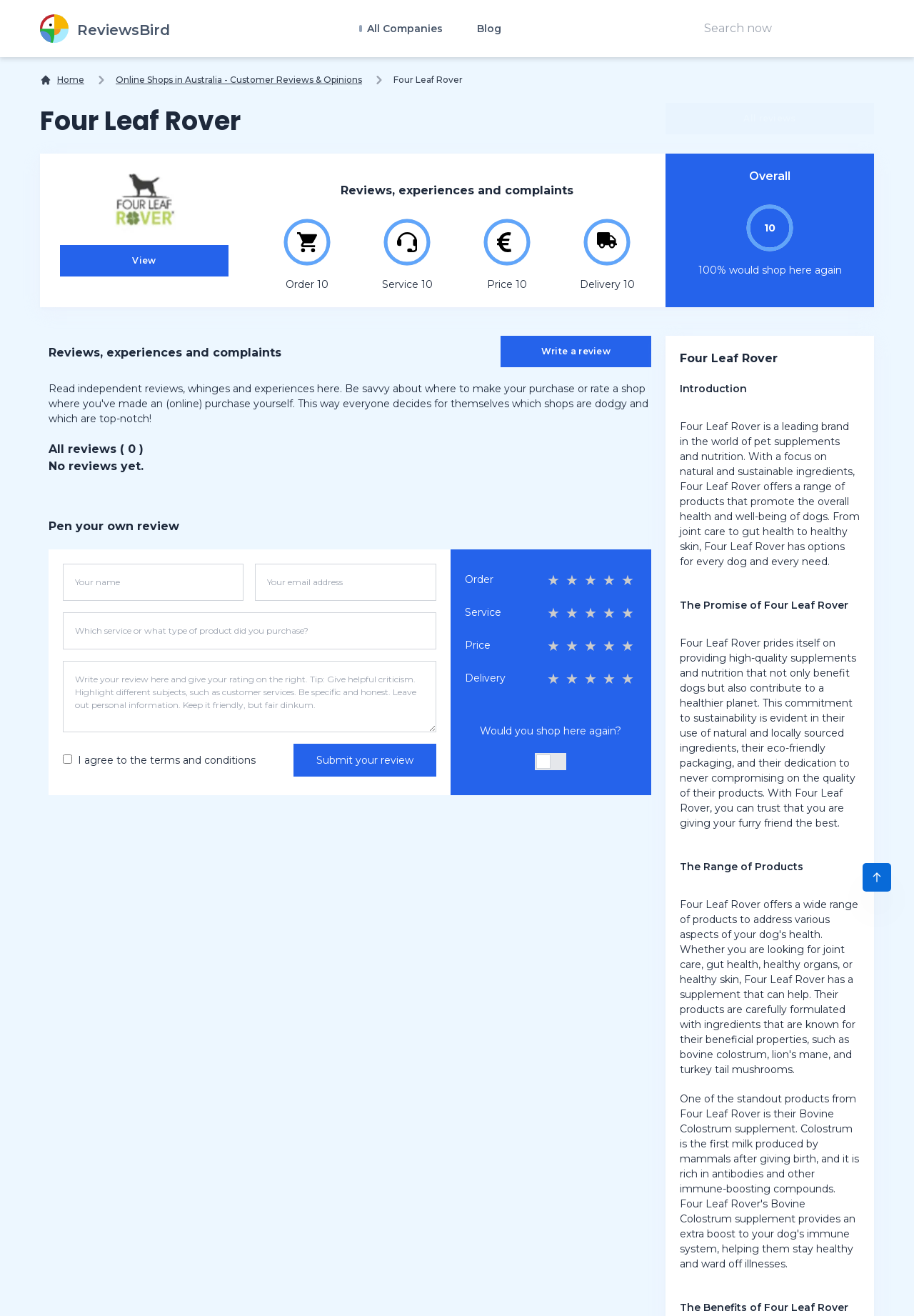Please give a concise answer to this question using a single word or phrase: 
What is the name of the brand being reviewed?

Four Leaf Rover